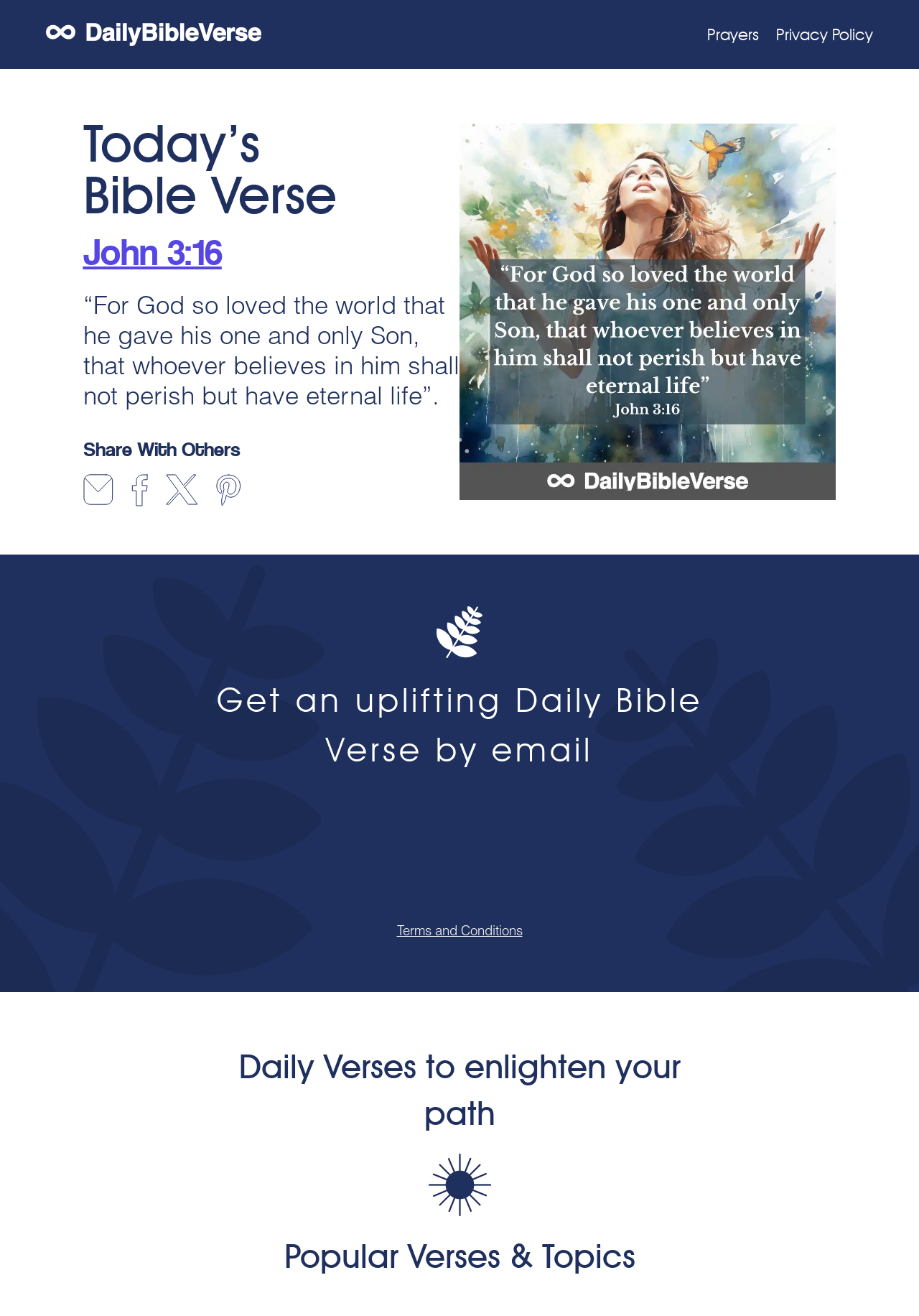What is the title of the navigation section?
Answer with a single word or phrase, using the screenshot for reference.

Navigation 3